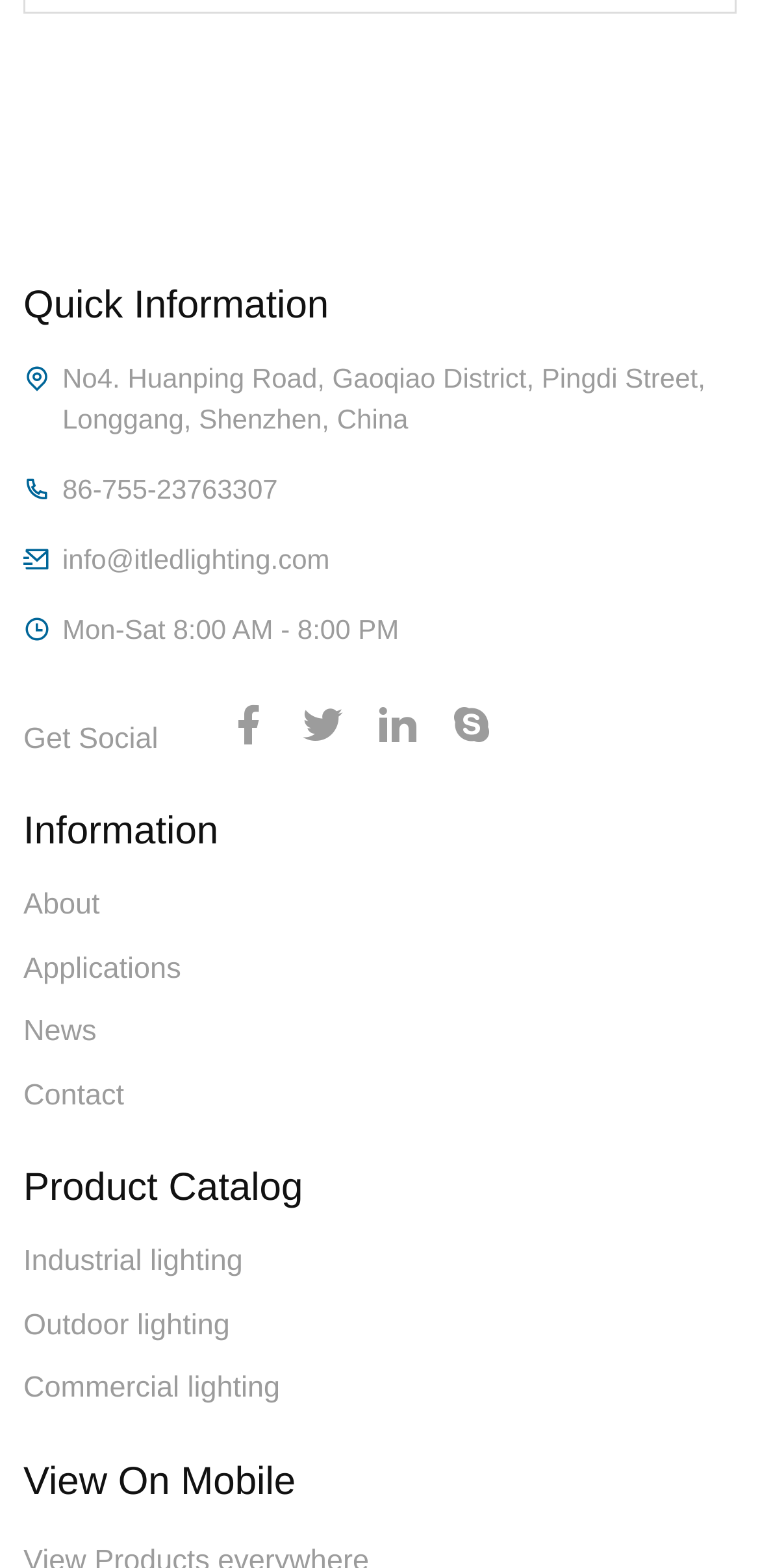What is the second social media icon?
Offer a detailed and exhaustive answer to the question.

I found the second social media icon by looking at the link elements with the OCR text '' and '' which are located below the 'Get Social' heading. The second icon is ''.